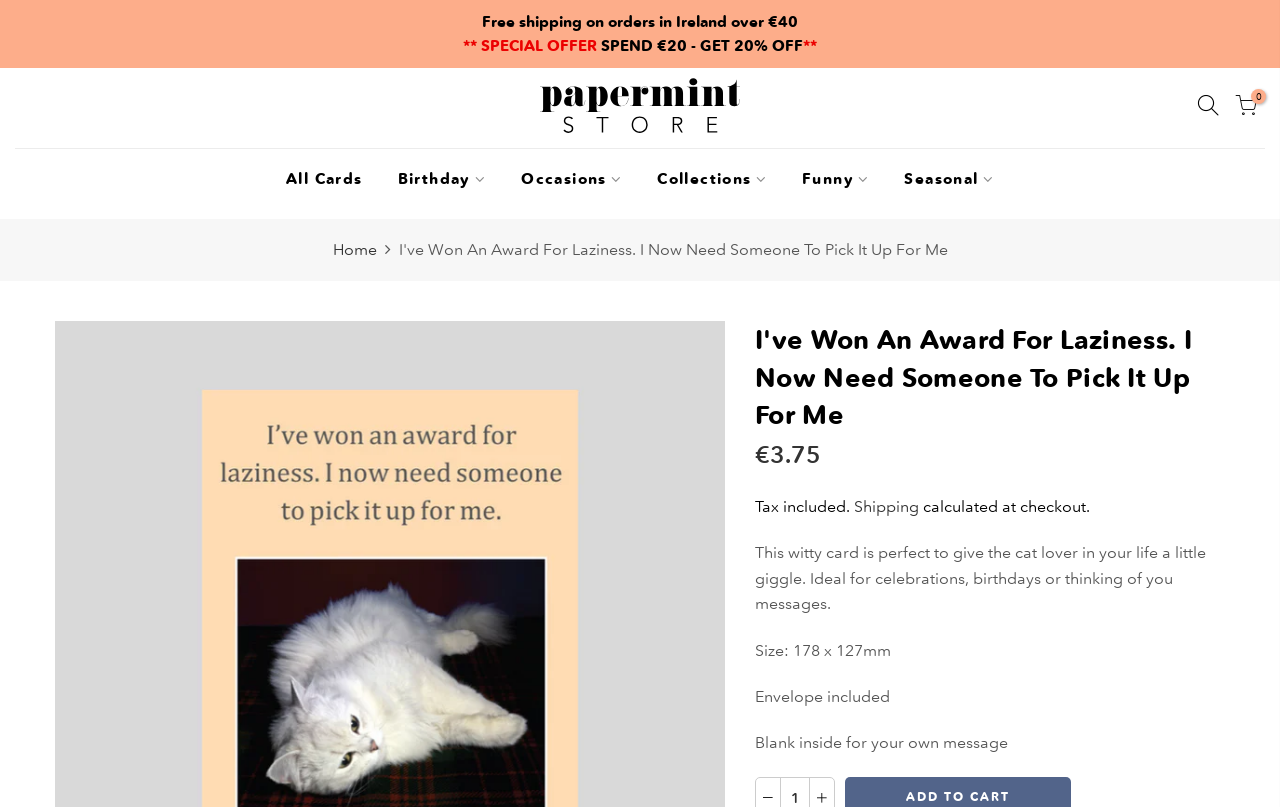Can you find and provide the title of the webpage?

I've Won An Award For Laziness. I Now Need Someone To Pick It Up For Me